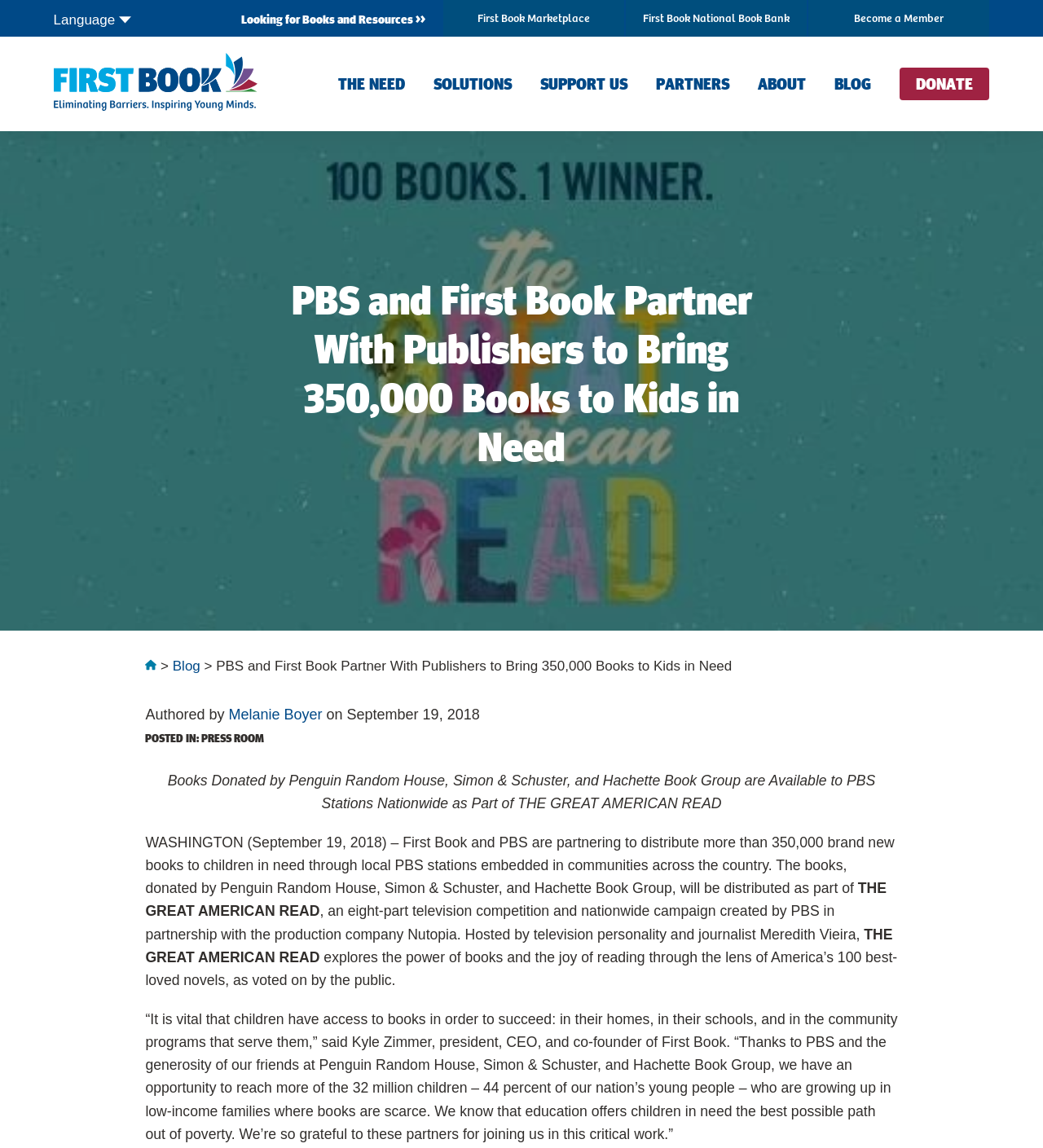Select the bounding box coordinates of the element I need to click to carry out the following instruction: "Explore the concept of Anthropocene".

None